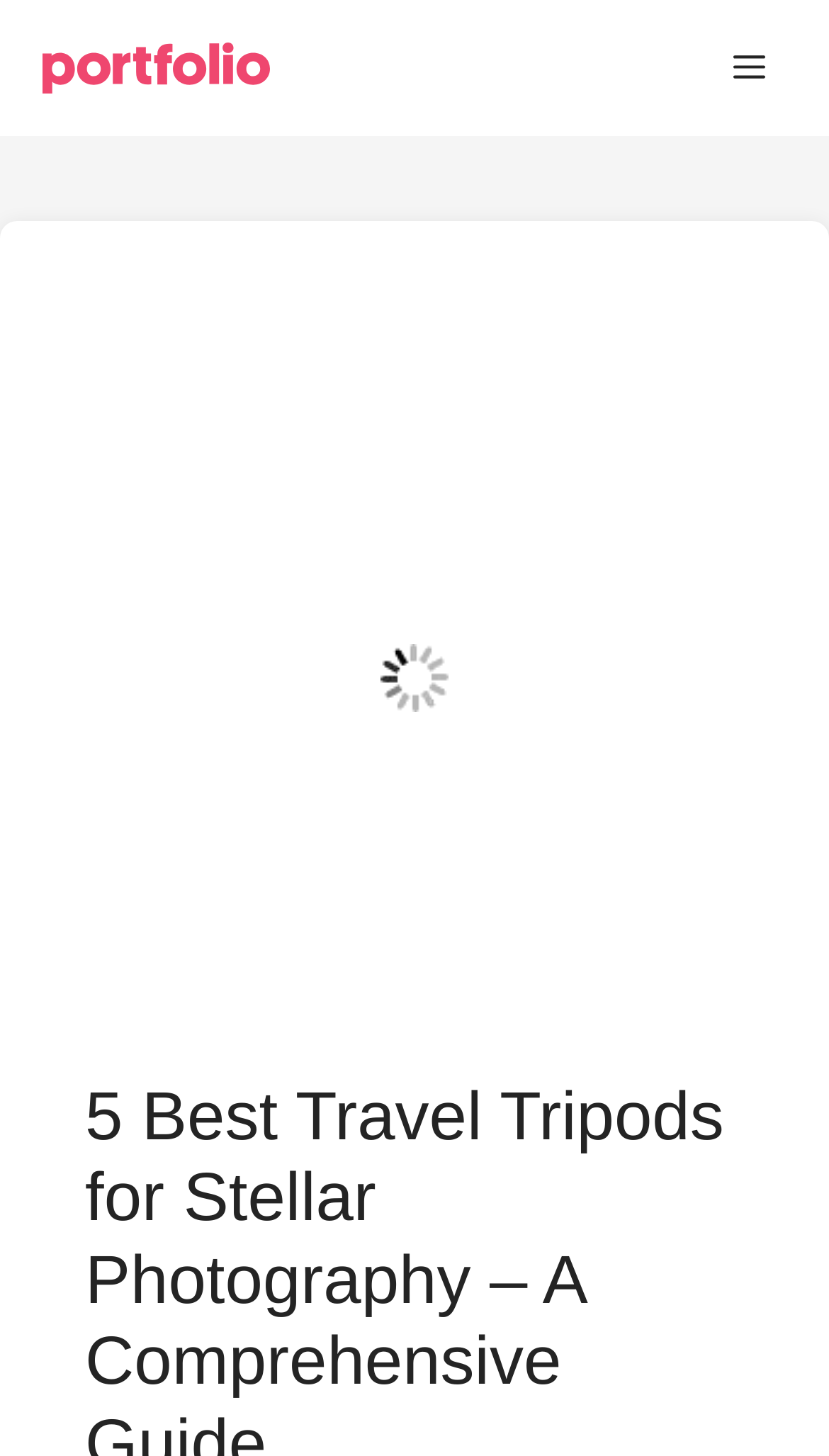Identify and provide the main heading of the webpage.

5 Best Travel Tripods for Stellar Photography – A Comprehensive Guide